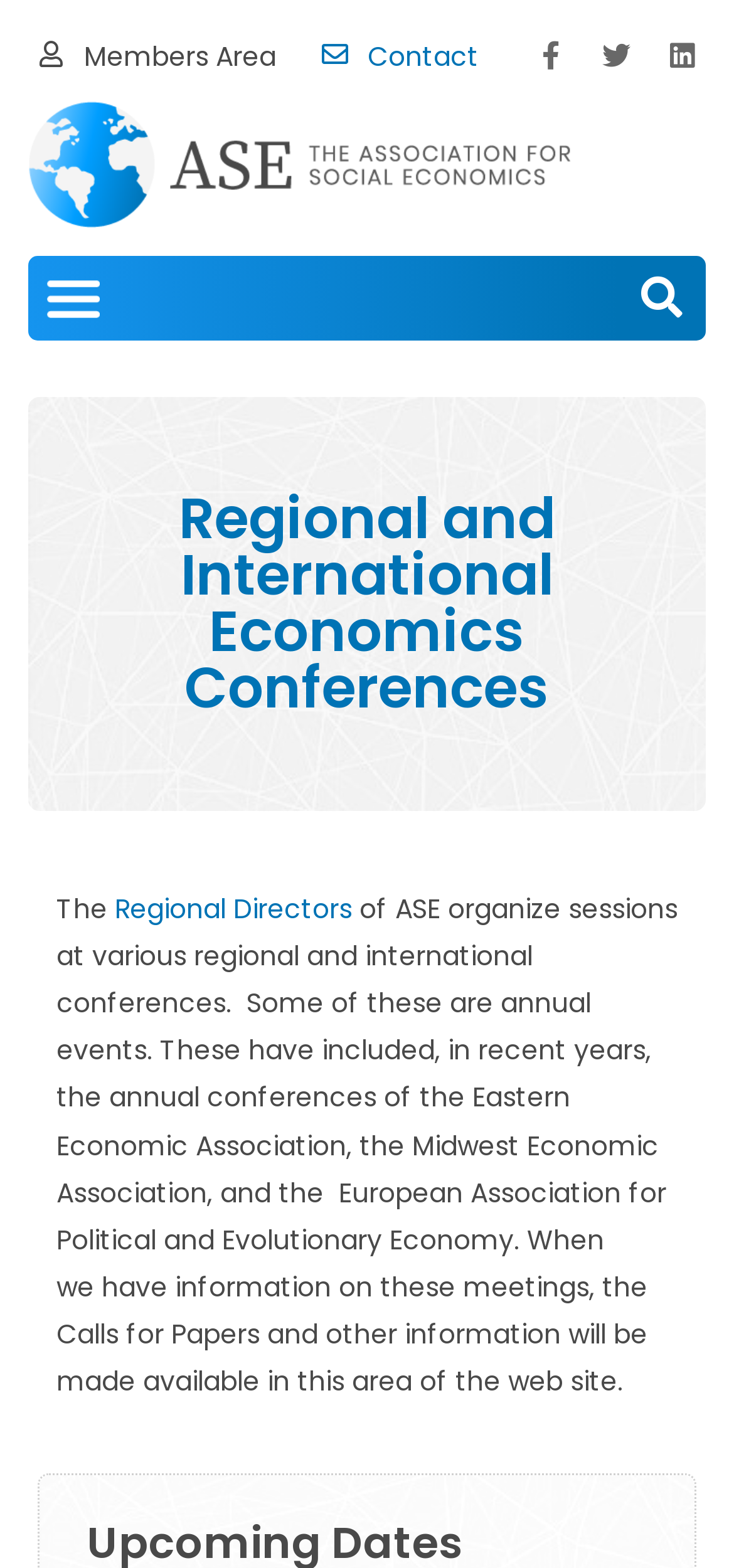Pinpoint the bounding box coordinates for the area that should be clicked to perform the following instruction: "check upcoming dates".

[0.118, 0.97, 0.882, 0.998]